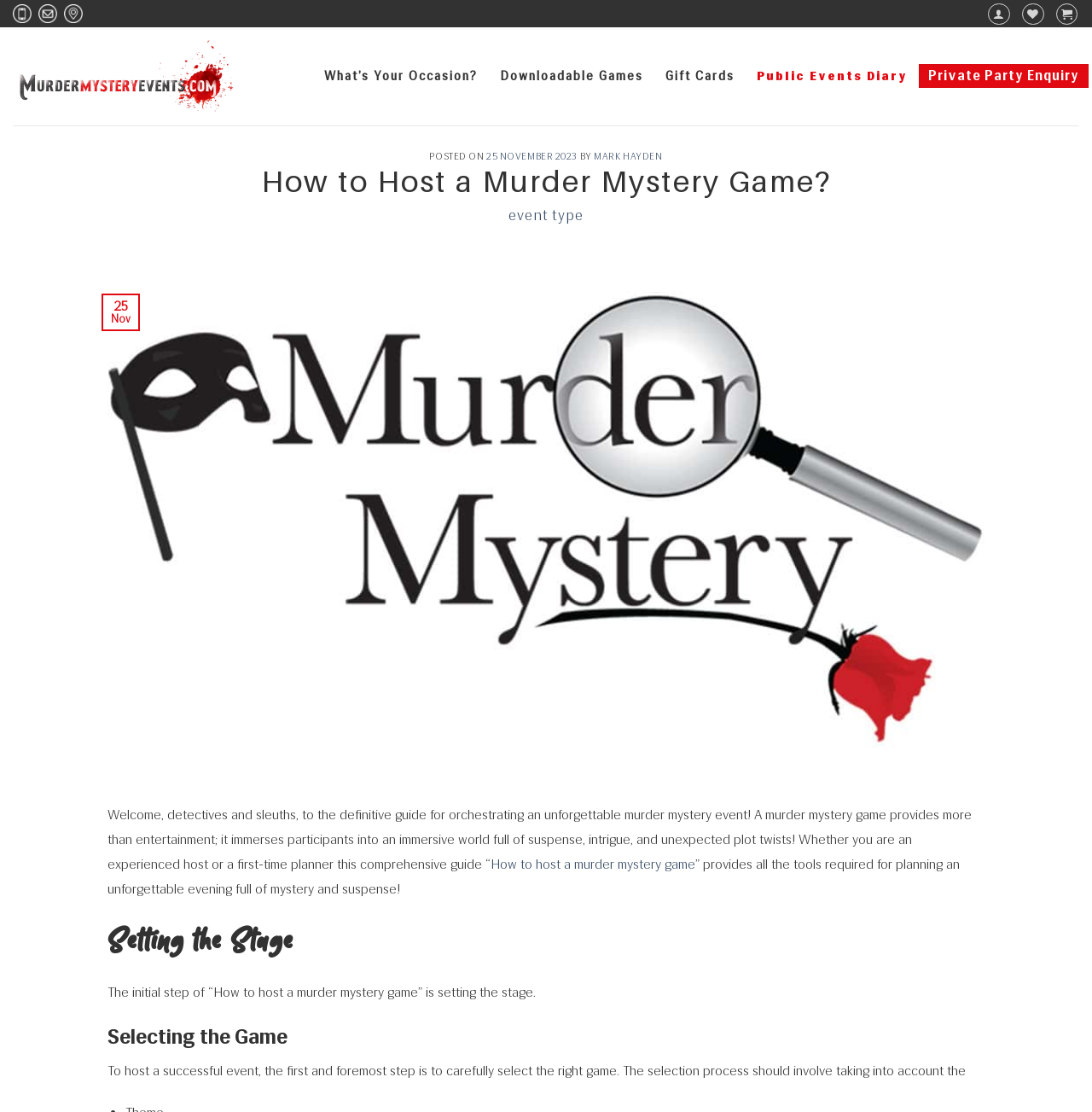What is the theme of the game night?
Please provide a comprehensive answer based on the visual information in the image.

Based on the webpage, I can see that the theme of the game night is a murder mystery, as indicated by the title 'How to Host a Murder Mystery Game?' and the various links and headings related to murder mystery events and games.